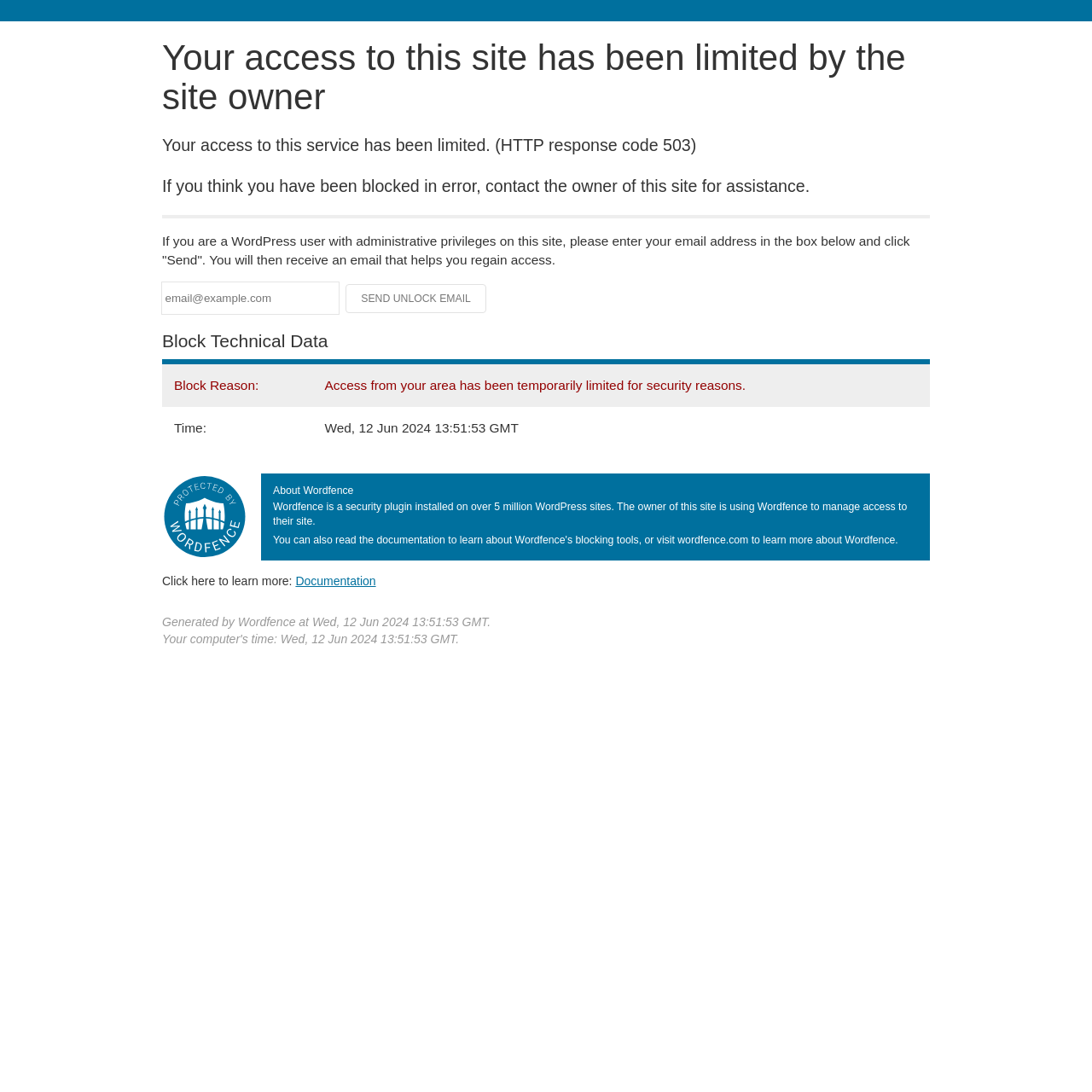Offer a meticulous caption that includes all visible features of the webpage.

This webpage appears to be a blocked access page, indicating that the user's access to the site has been limited by the site owner. At the top of the page, there is a heading that displays the same message. Below this heading, there are three paragraphs of text explaining the reason for the block, how to regain access, and what to do if you are a WordPress user with administrative privileges.

A horizontal separator line is placed below these paragraphs, separating them from the rest of the content. Following the separator, there is a section where users can enter their email address in a textbox to receive an email that helps them regain access. A "Send Unlock Email" button is located to the right of the textbox, although it is currently disabled.

Below this section, there is a heading titled "Block Technical Data" followed by a table containing two rows of information. The first row displays the block reason, and the second row shows the time of the block. 

On the left side of the page, there is an image, and below it, a heading titled "About Wordfence" is displayed. This section provides information about Wordfence, a security plugin installed on over 5 million WordPress sites. A link to learn more about Wordfence is also provided. At the bottom of the page, there is a line of text indicating that the page was generated by Wordfence at a specific date and time.